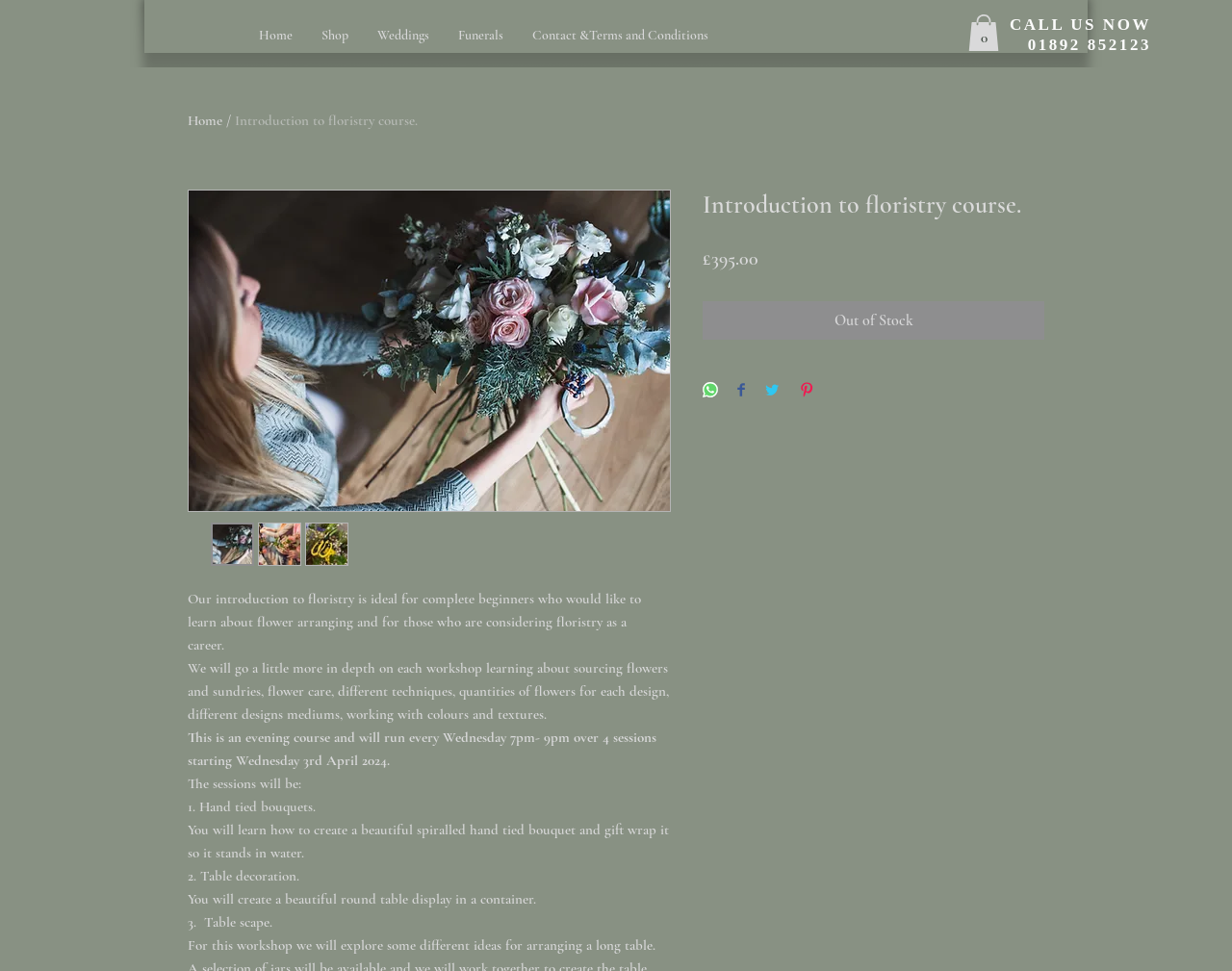Determine the coordinates of the bounding box for the clickable area needed to execute this instruction: "Call the phone number".

[0.798, 0.015, 0.934, 0.056]